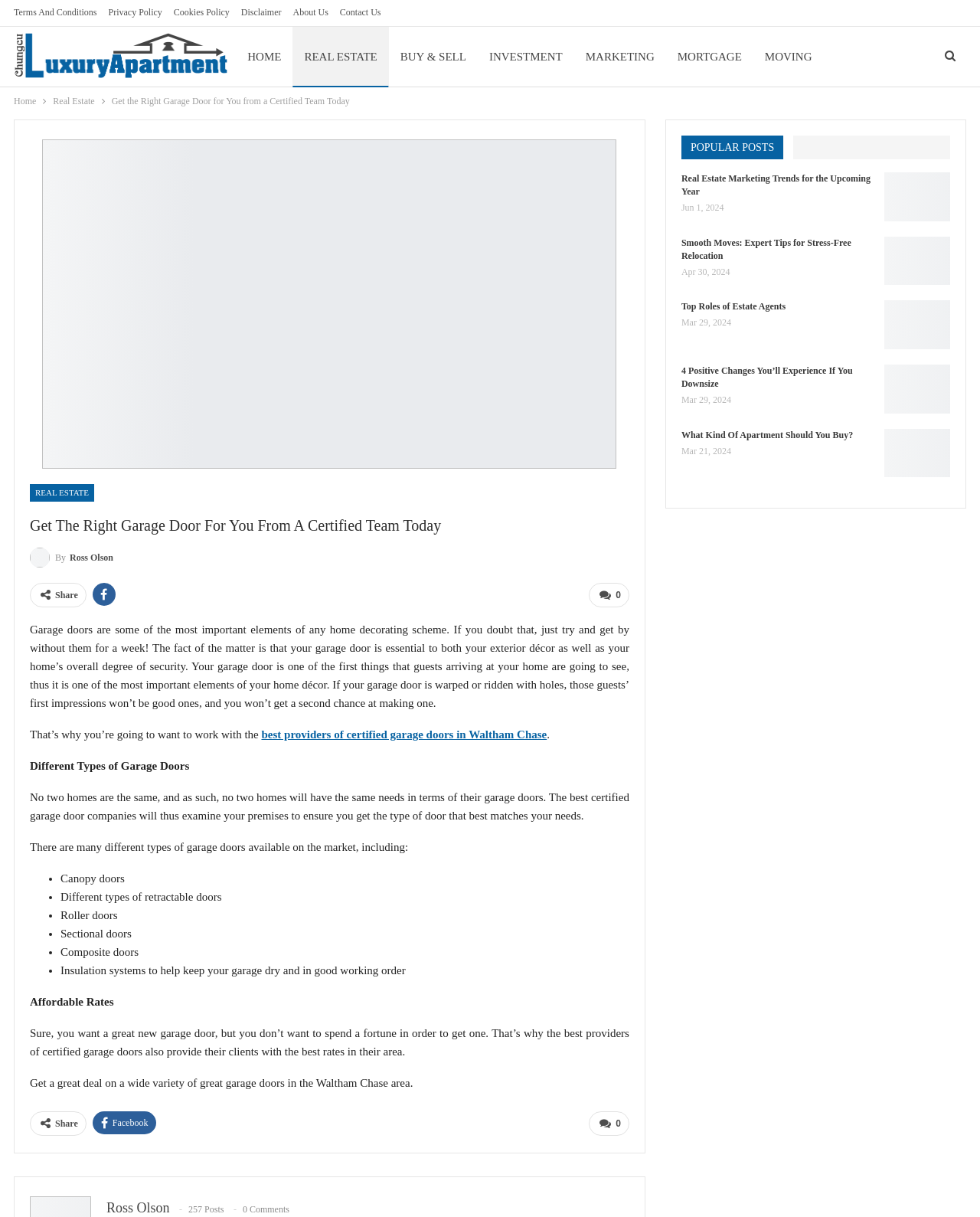Please specify the bounding box coordinates of the clickable region to carry out the following instruction: "Click on the 'Get the Right Garage Door for You from a Certified Team Today' heading". The coordinates should be four float numbers between 0 and 1, in the format [left, top, right, bottom].

[0.03, 0.413, 0.642, 0.43]